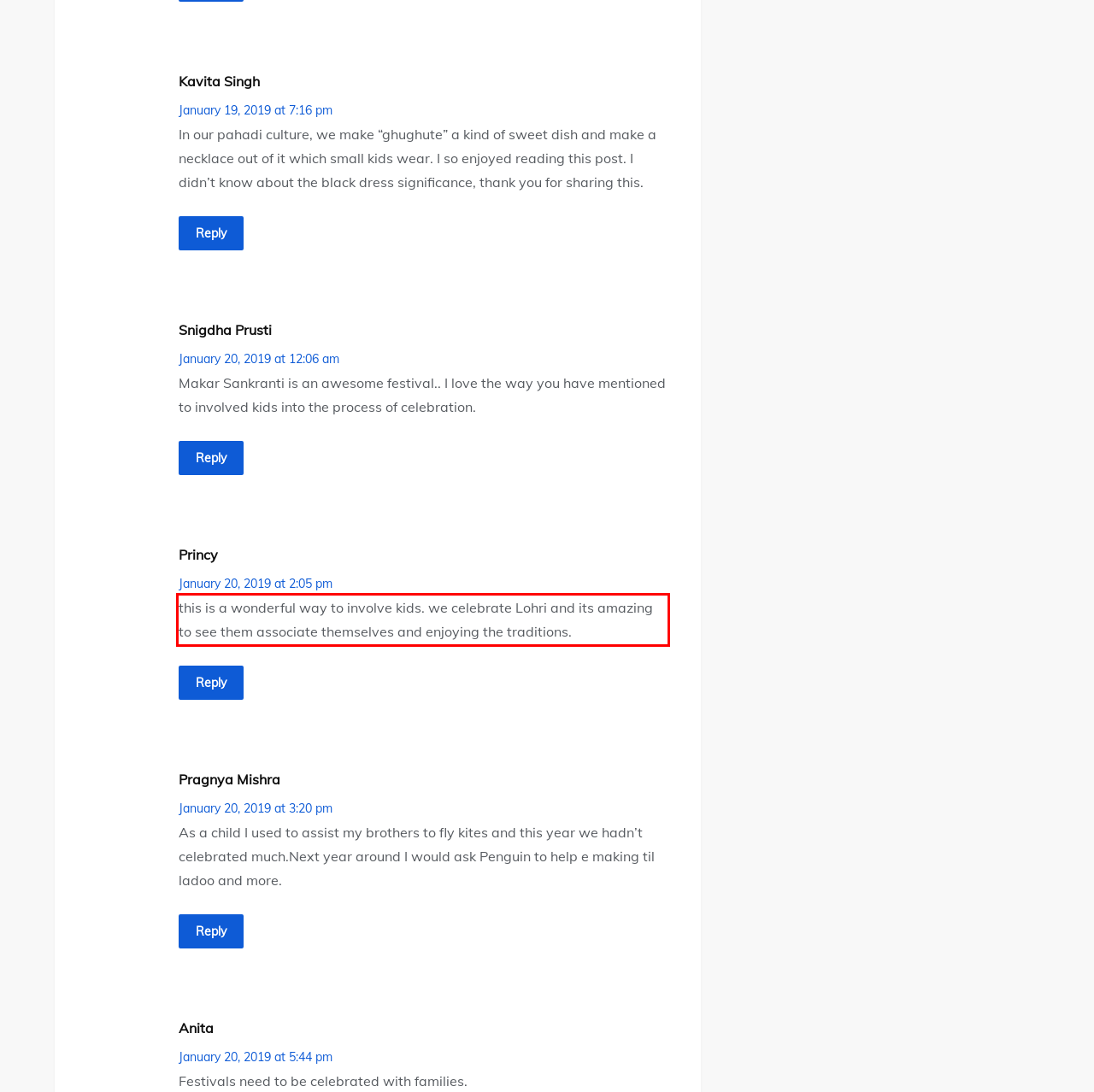Analyze the red bounding box in the provided webpage screenshot and generate the text content contained within.

this is a wonderful way to involve kids. we celebrate Lohri and its amazing to see them associate themselves and enjoying the traditions.